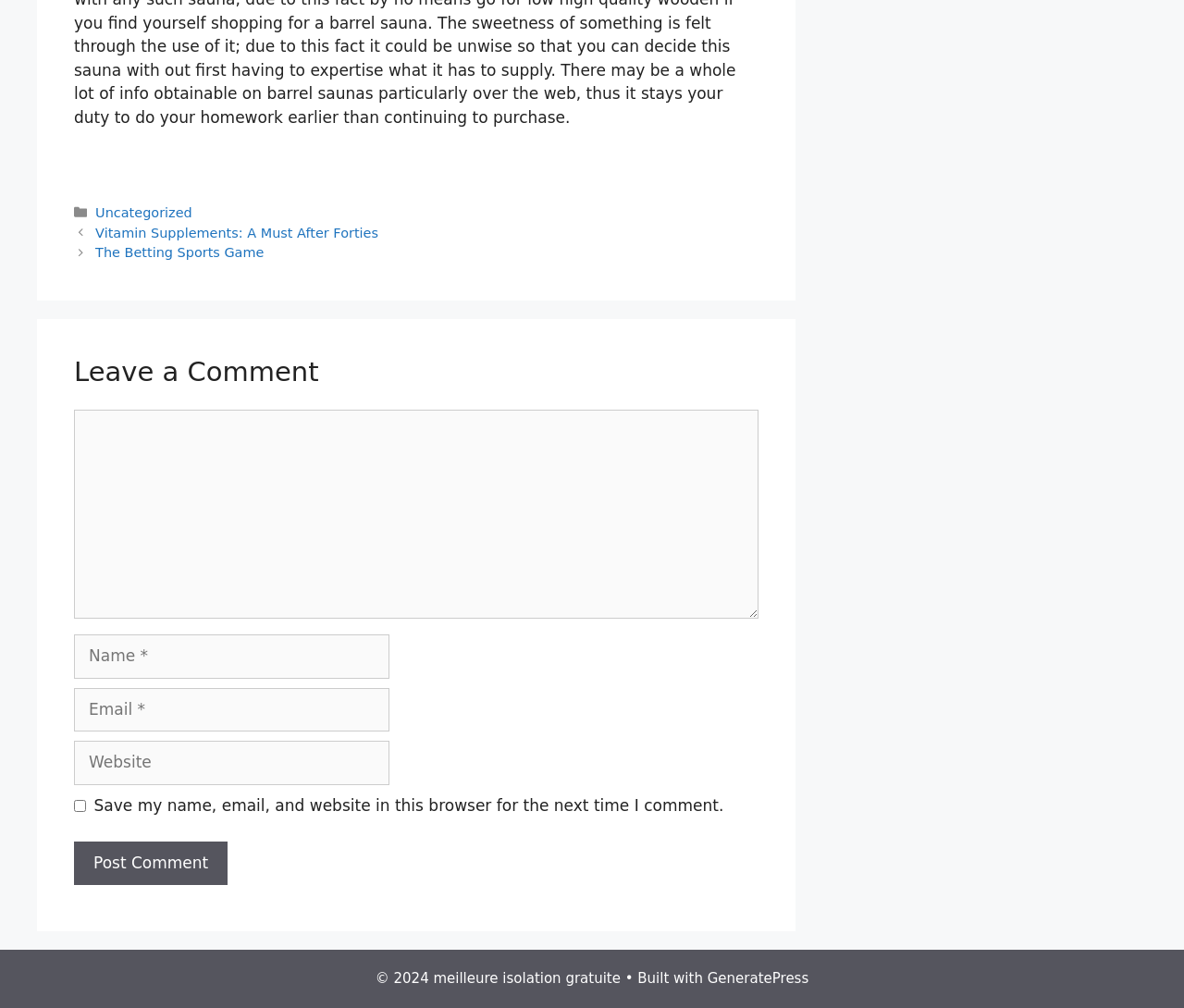Pinpoint the bounding box coordinates of the element that must be clicked to accomplish the following instruction: "Browse the 'Latest Products'". The coordinates should be in the format of four float numbers between 0 and 1, i.e., [left, top, right, bottom].

None